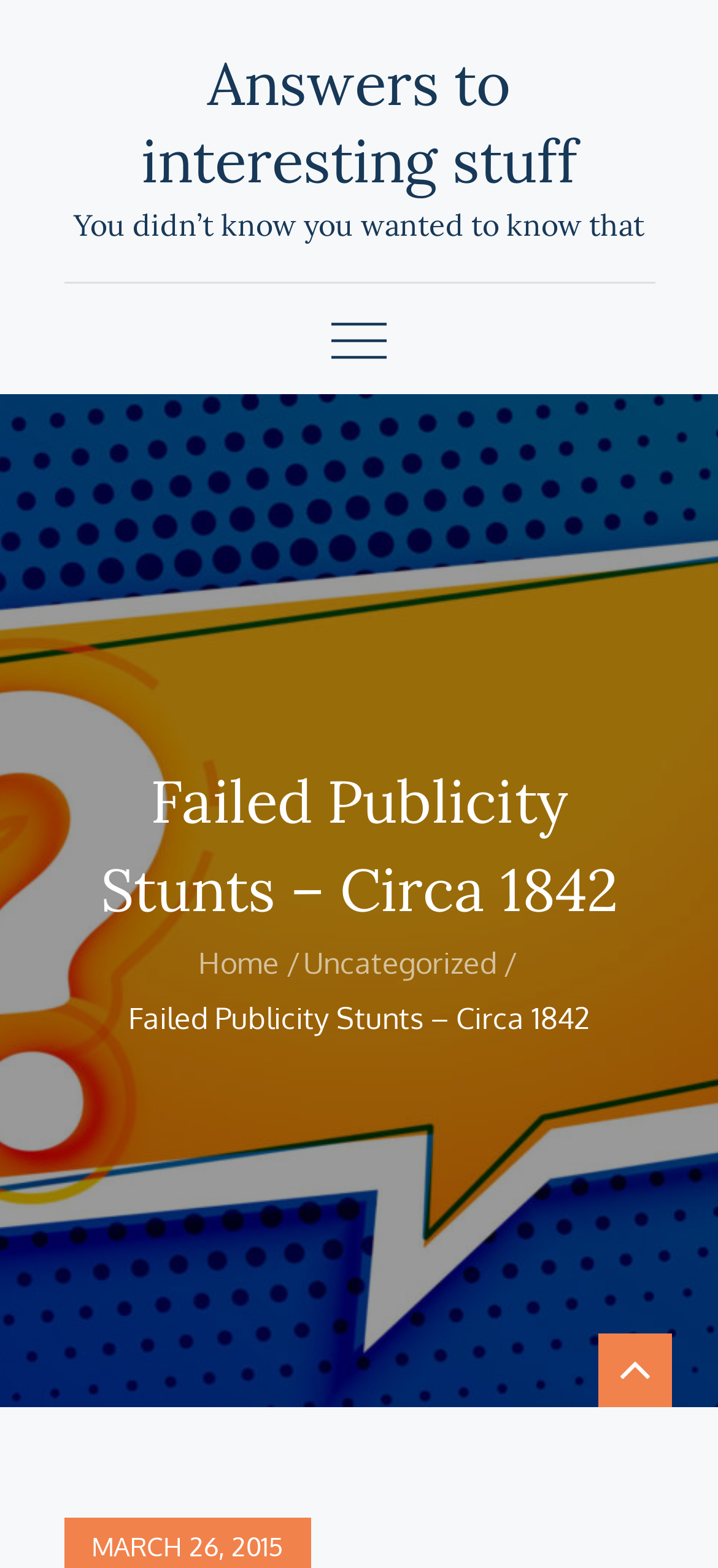Predict the bounding box coordinates for the UI element described as: "Answers to interesting stuff". The coordinates should be four float numbers between 0 and 1, presented as [left, top, right, bottom].

[0.196, 0.029, 0.804, 0.126]